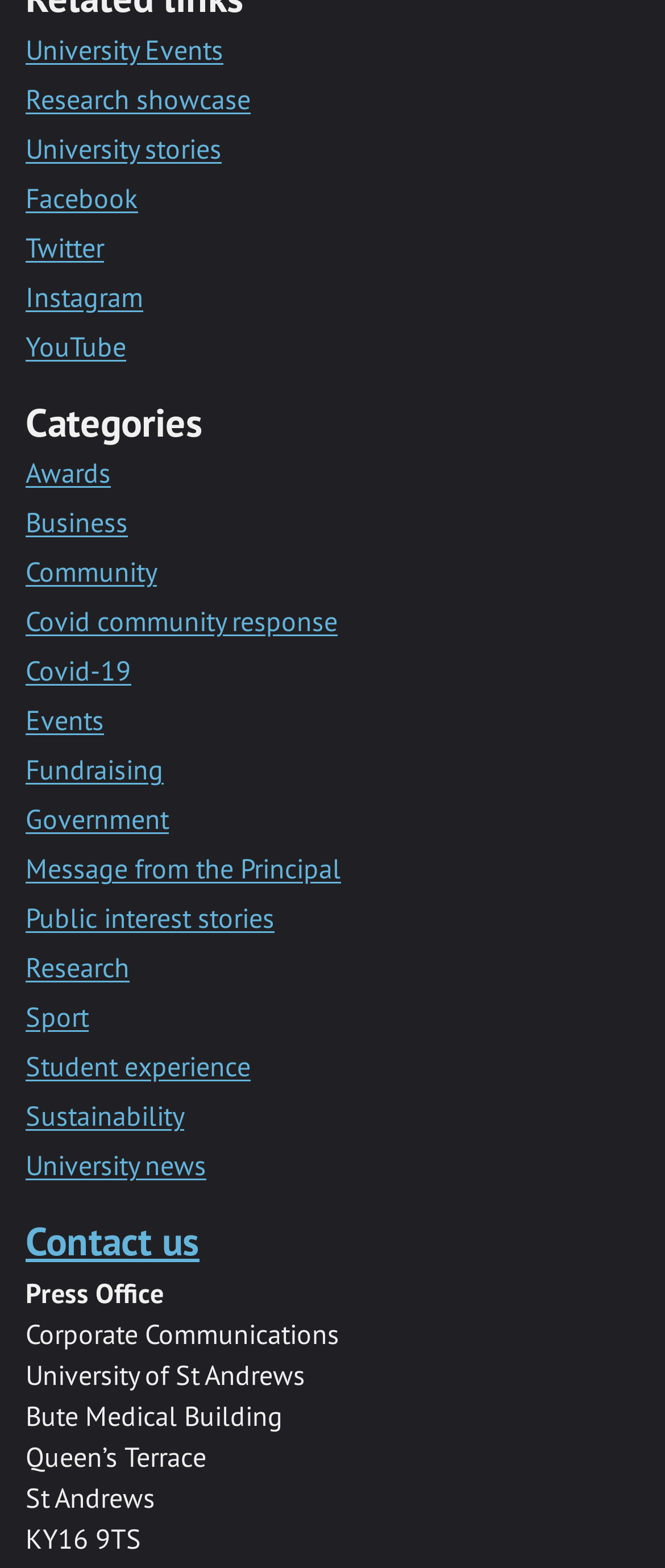Please identify the bounding box coordinates of the element I need to click to follow this instruction: "Go to Facebook".

[0.038, 0.115, 0.208, 0.137]